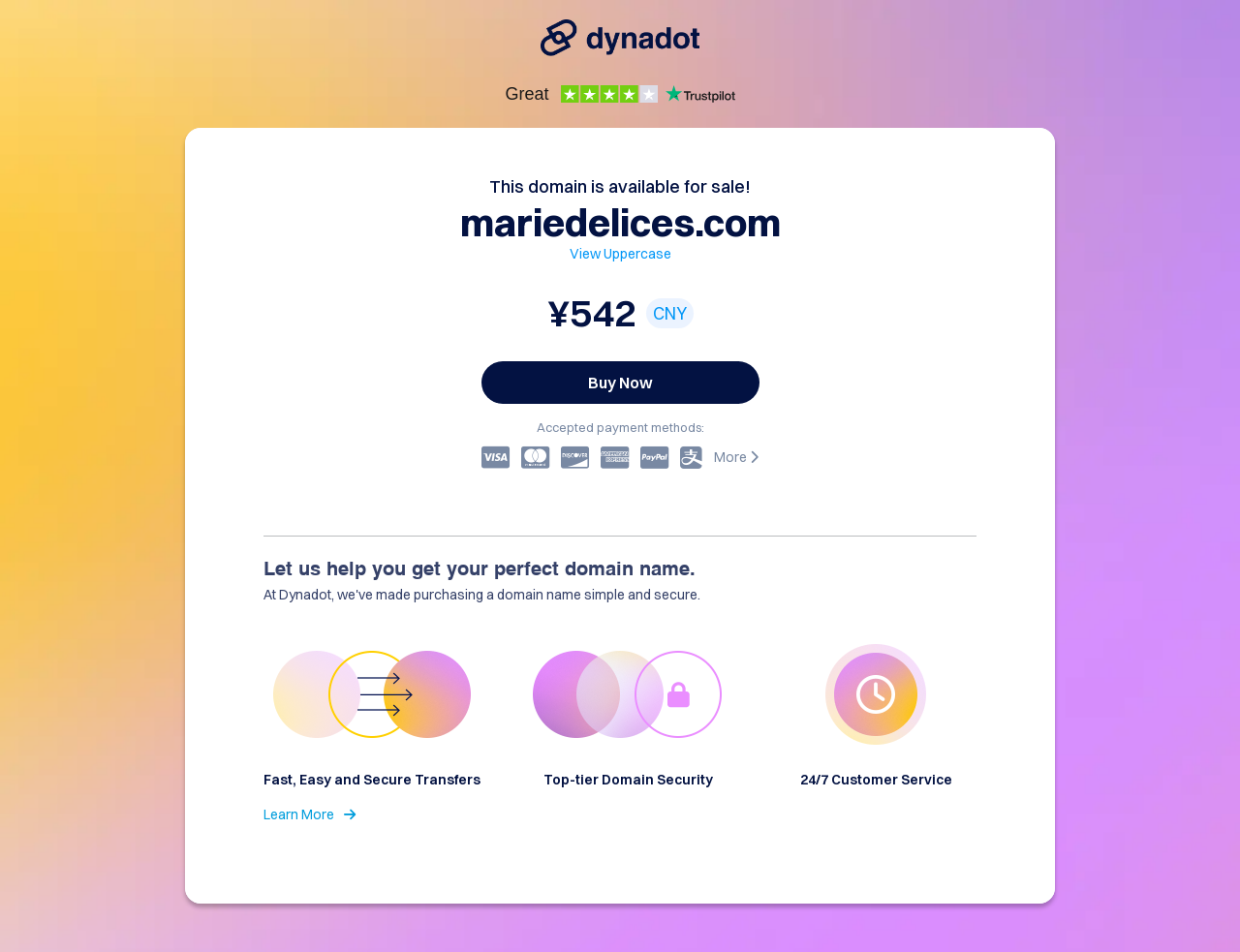Specify the bounding box coordinates (top-left x, top-left y, bottom-right x, bottom-right y) of the UI element in the screenshot that matches this description: Learn More

[0.212, 0.845, 0.291, 0.866]